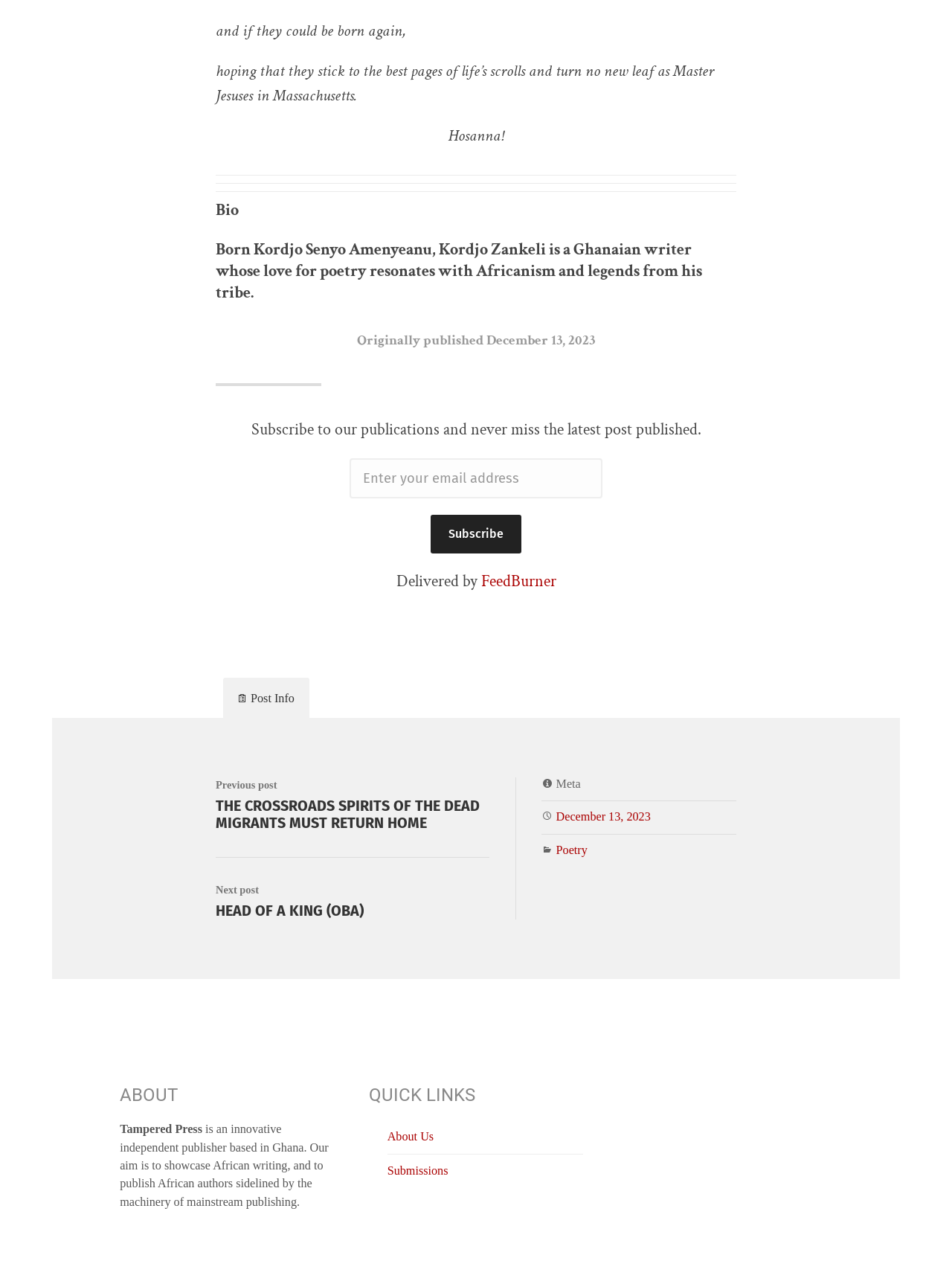Locate the bounding box coordinates of the area to click to fulfill this instruction: "Subscribe to the newsletter". The bounding box should be presented as four float numbers between 0 and 1, in the order [left, top, right, bottom].

[0.367, 0.357, 0.633, 0.388]